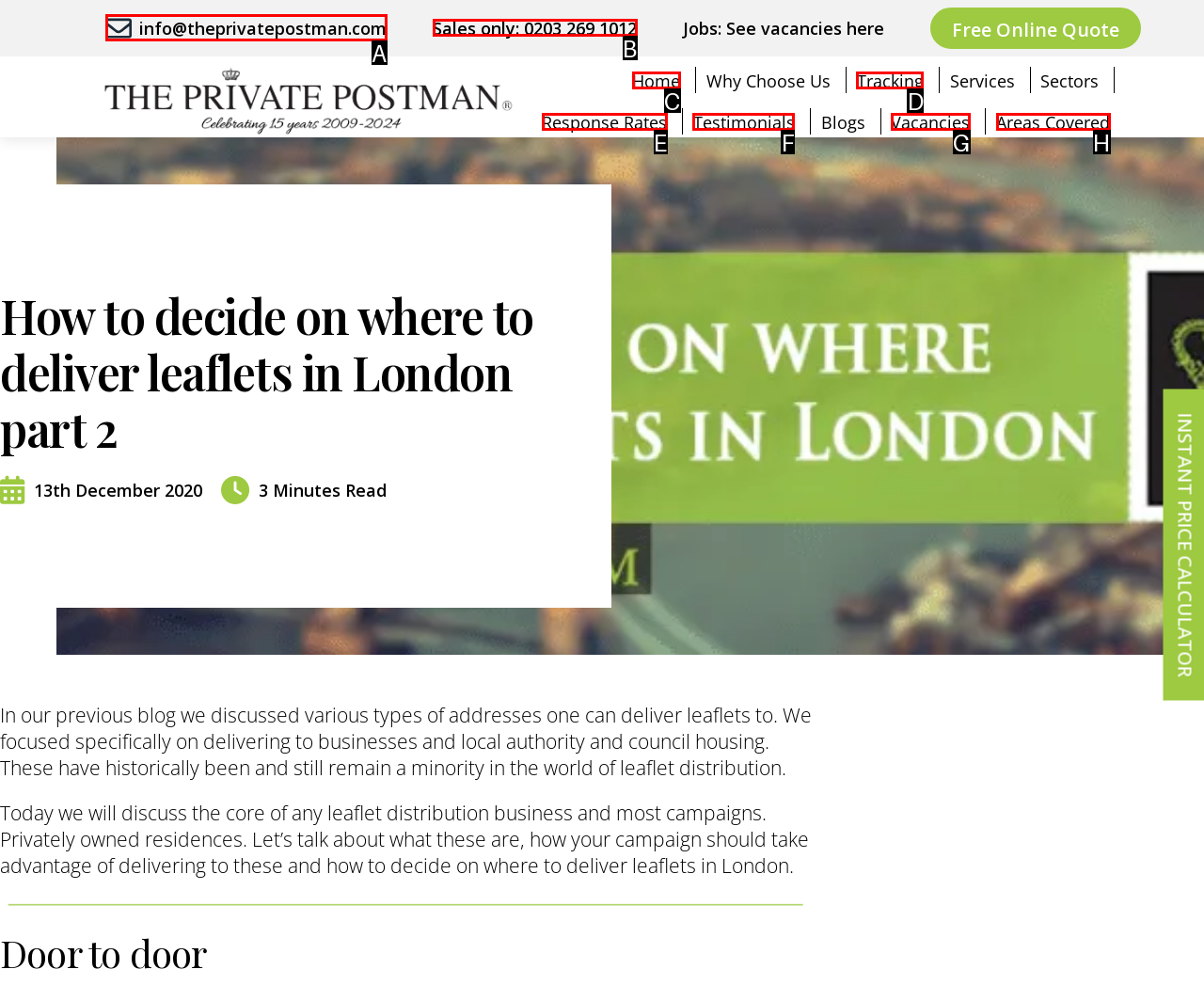Based on the provided element description: Testimonials, identify the best matching HTML element. Respond with the corresponding letter from the options shown.

F